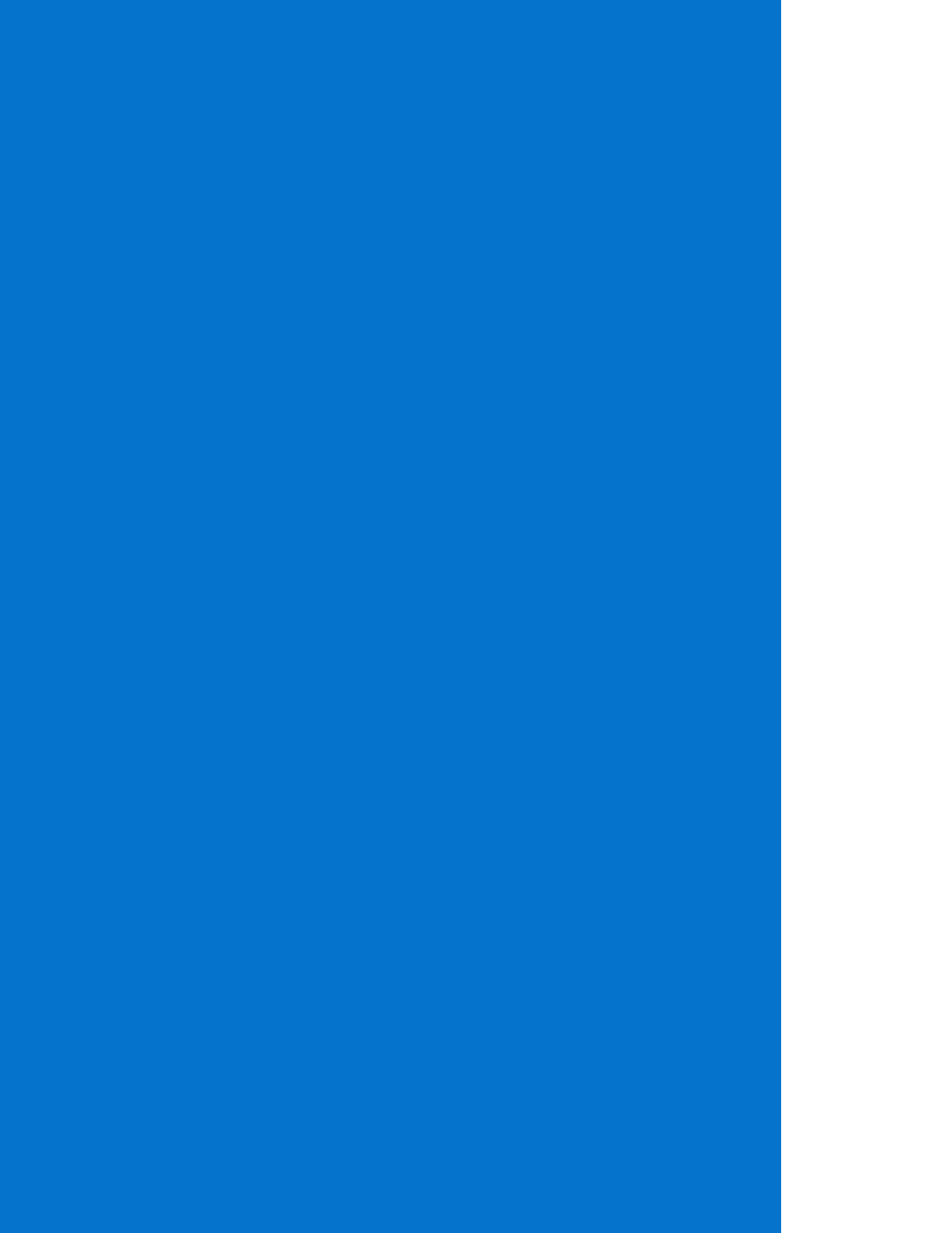Indicate the bounding box coordinates of the element that must be clicked to execute the instruction: "View Carmen Juncal's social media on YouTube". The coordinates should be given as four float numbers between 0 and 1, i.e., [left, top, right, bottom].

[0.026, 0.019, 0.115, 0.088]